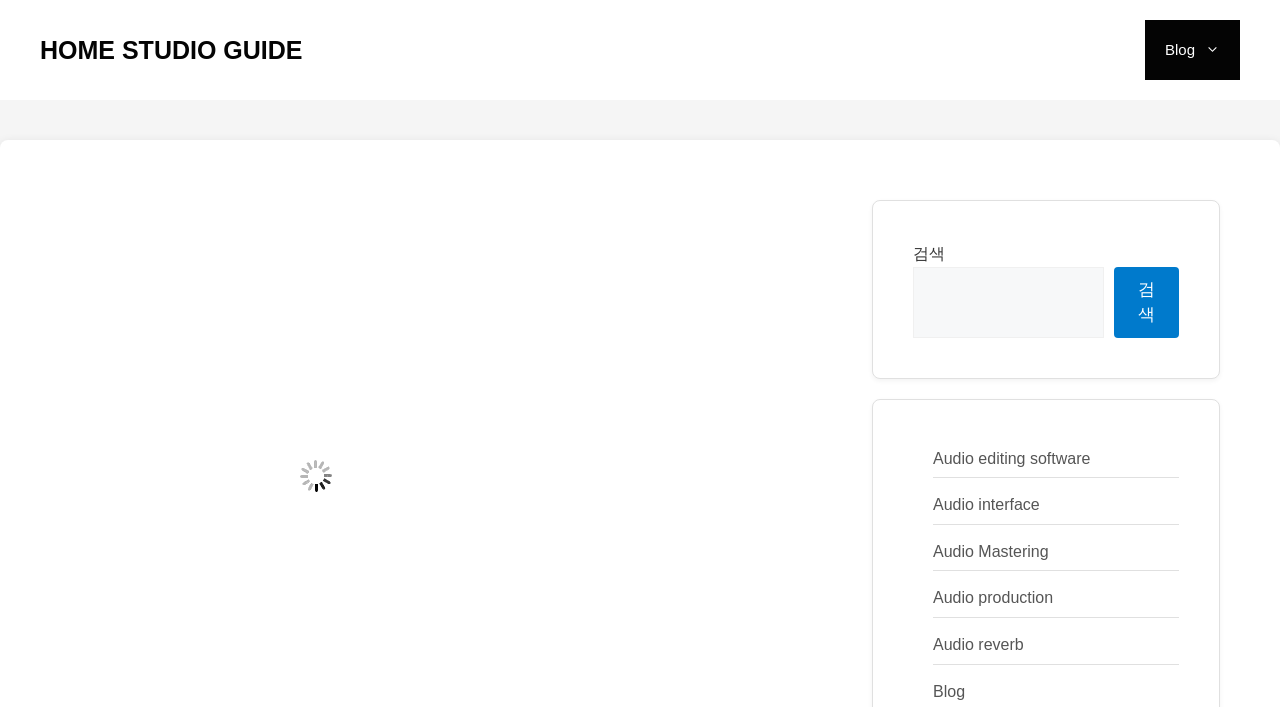What type of software is mentioned on the webpage?
Offer a detailed and full explanation in response to the question.

The webpage has a section with links to various topics, including 'Audio editing software', 'Audio interface', 'Audio Mastering', and more. This suggests that the webpage is related to music production and audio editing.